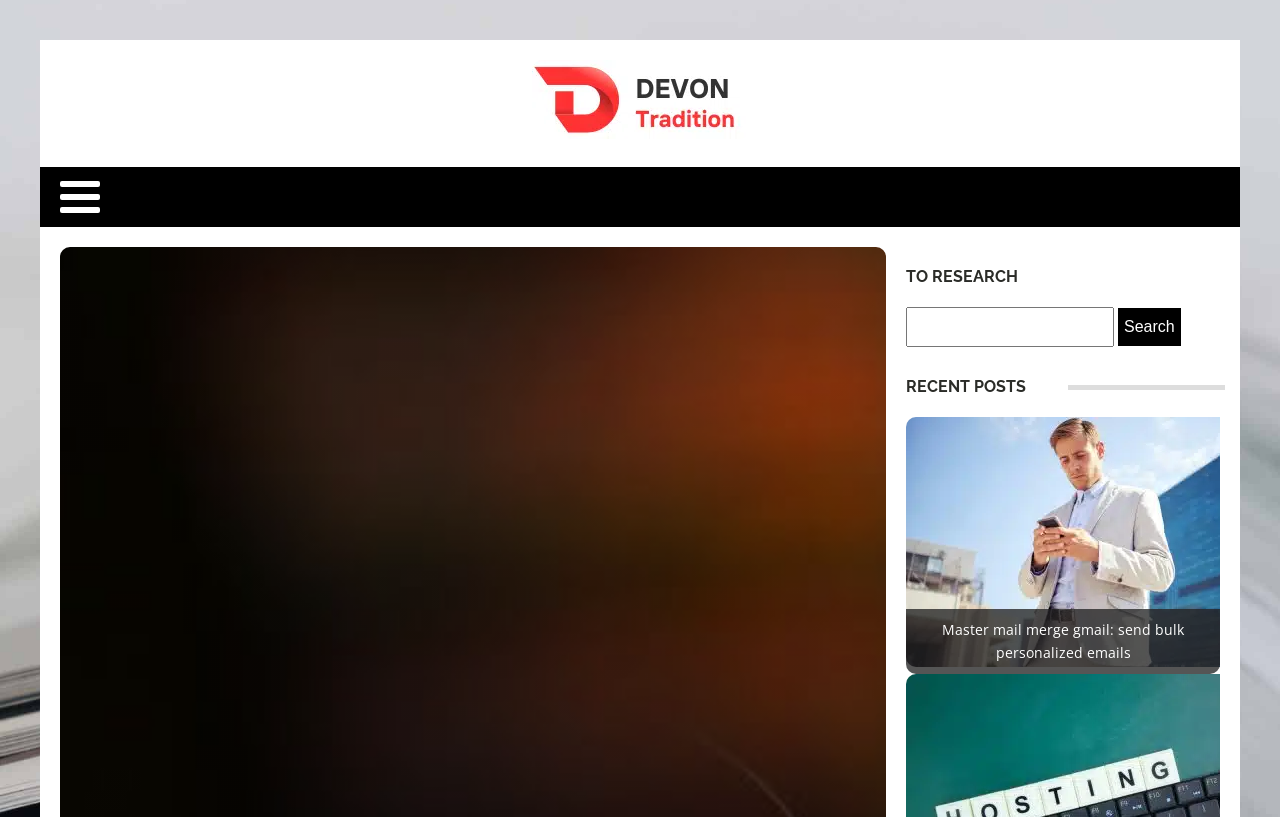Please give a one-word or short phrase response to the following question: 
What is the format of the recent posts?

Links